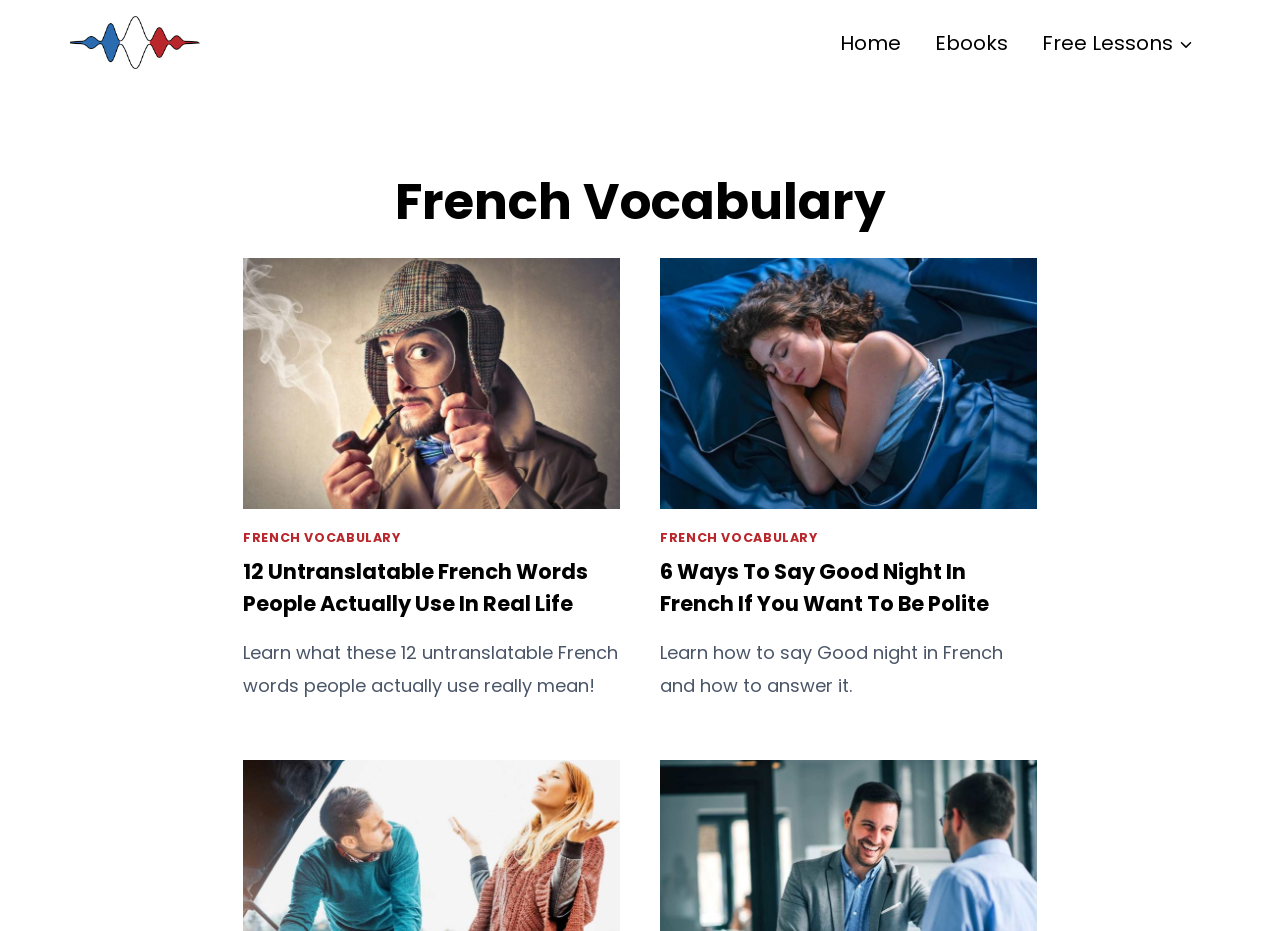What is the main topic of this webpage?
Please answer the question with as much detail and depth as you can.

Based on the webpage structure and content, it appears that the main topic of this webpage is French Vocabulary, as indicated by the header 'French Vocabulary' and the various links and articles related to French words and phrases.